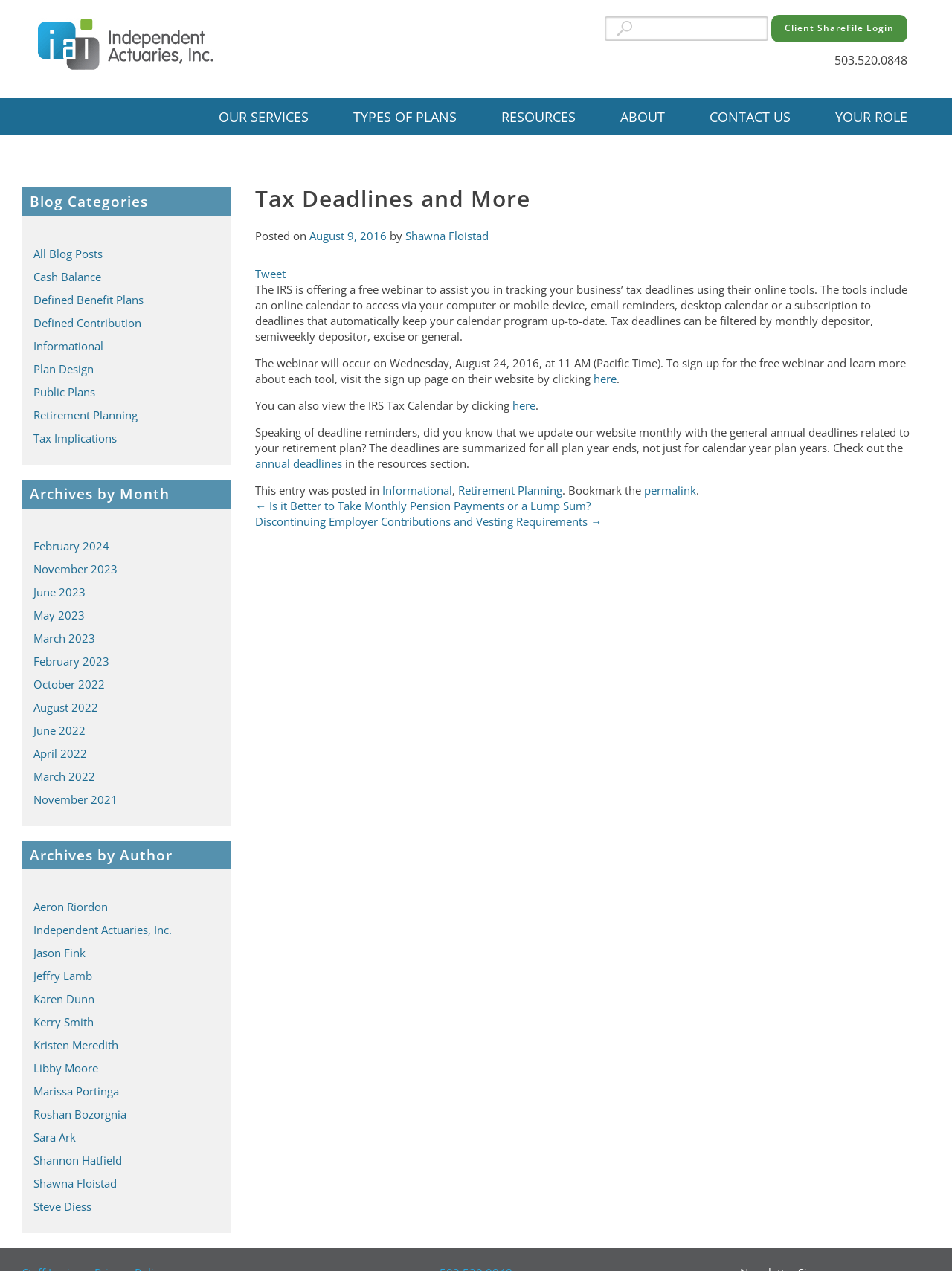Can you find and provide the main heading text of this webpage?

Tax Deadlines and More